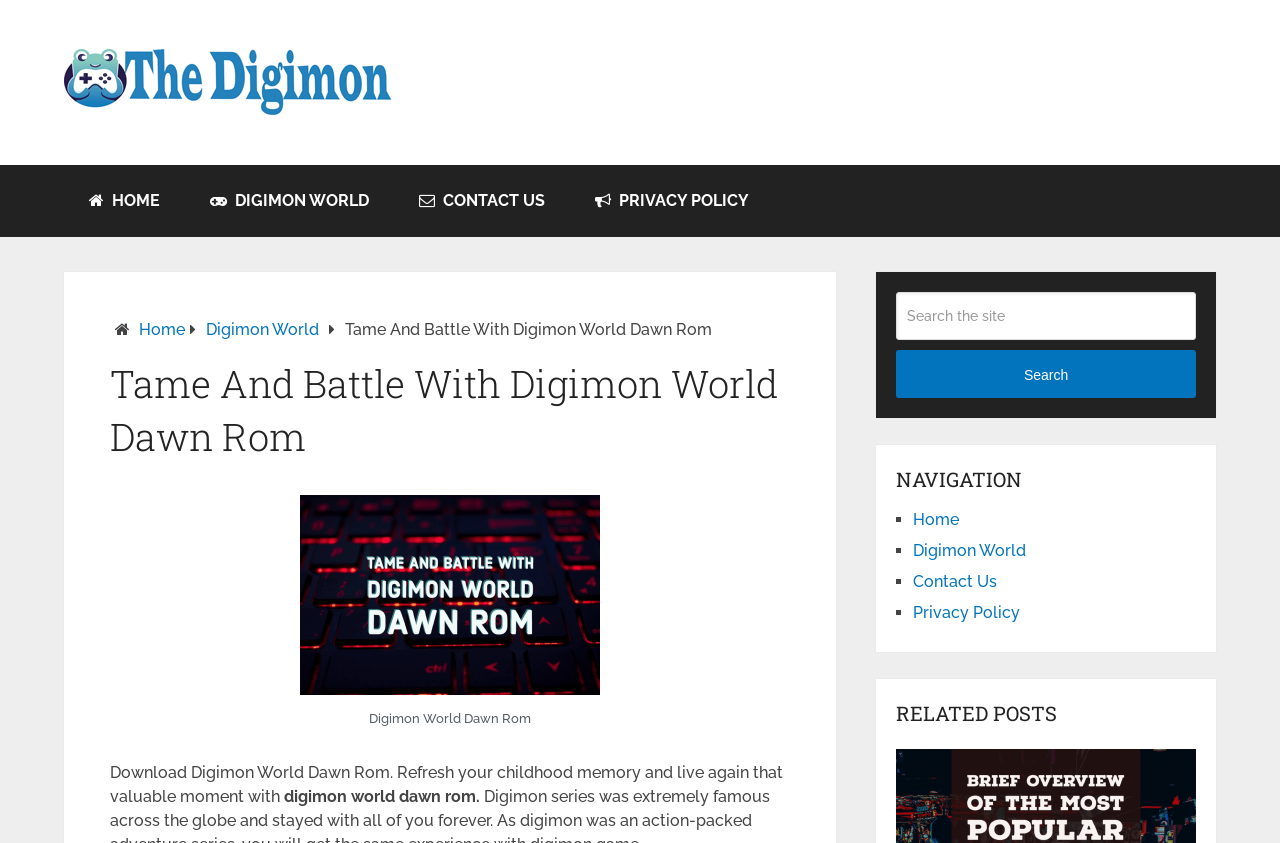What is the name of the game featured on this webpage?
Based on the visual information, provide a detailed and comprehensive answer.

The webpage has a prominent heading 'Tame And Battle With Digimon World Dawn Rom' and an image with the caption 'Digimon World Dawn Rom', indicating that the game featured on this webpage is Digimon World Dawn.